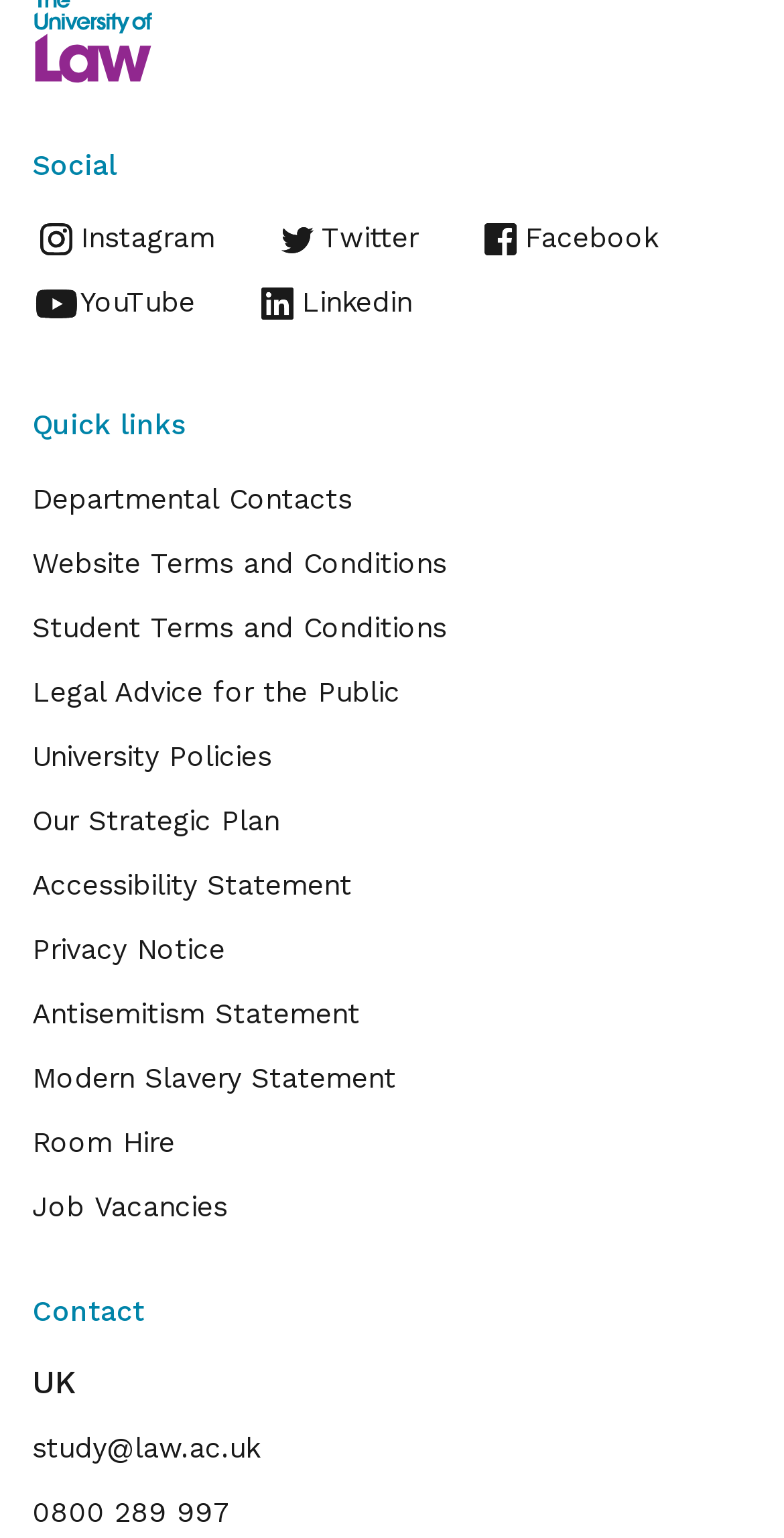What is the last link under 'Quick links'?
Please interpret the details in the image and answer the question thoroughly.

The webpage has a section labeled 'Quick links' which contains several links, and the last link in this section is 'Room Hire'.